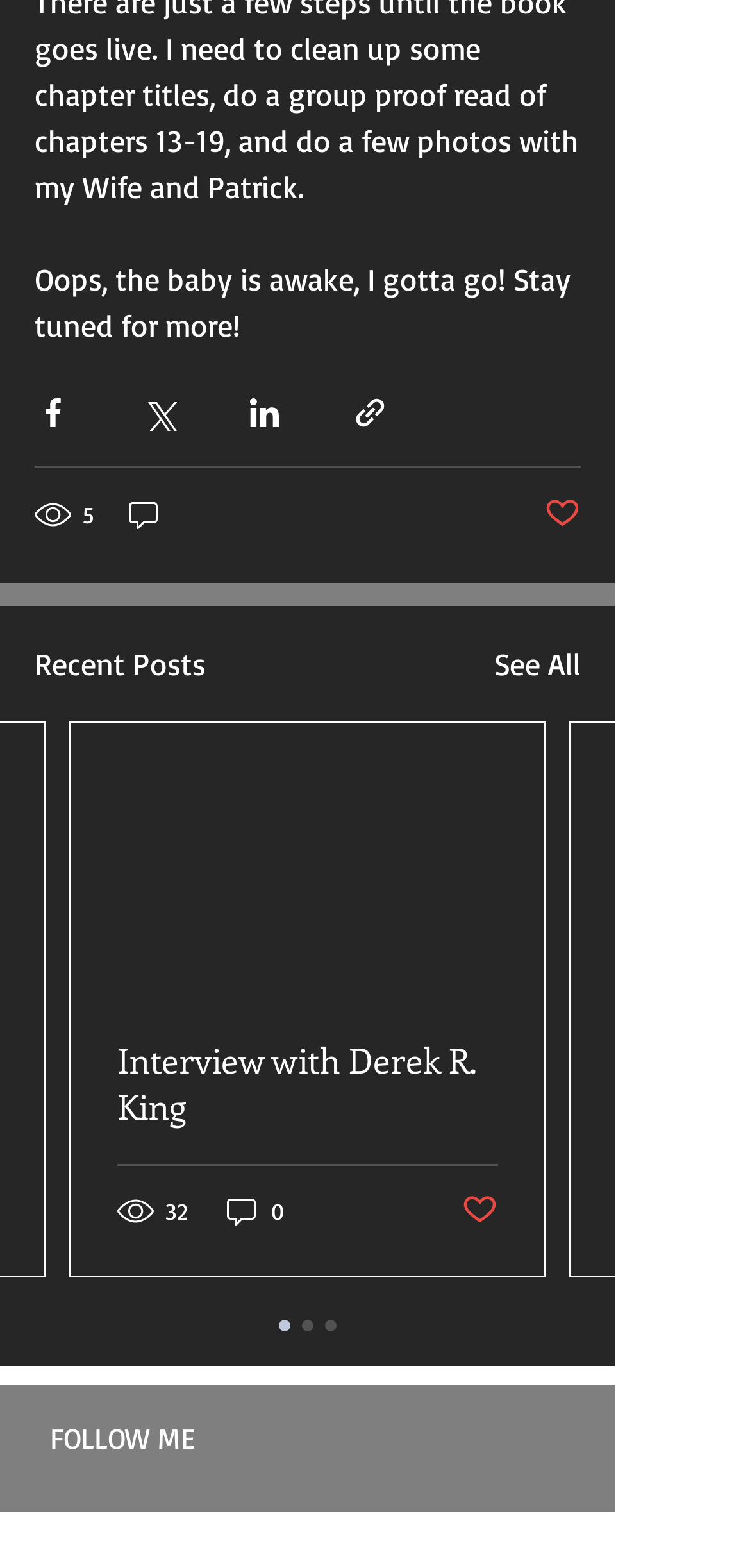Please determine the bounding box coordinates of the section I need to click to accomplish this instruction: "View recent posts".

[0.046, 0.409, 0.274, 0.438]